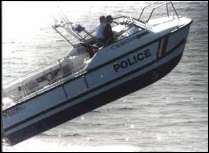Provide an extensive narrative of what is shown in the image.

The image captures a dynamic moment featuring the police vessel named "C.W. BROWN III," skillfully navigating the waters near Southport Bar. The boat is mid-air, showcasing its powerful performance and agility, a testament to the capabilities of the Queensland Water Police fleet. This particular vessel holds historical significance, as it celebrates the Queensland Water Police's achievements over 150 years, reflecting the organization's commitment to maritime safety and law enforcement in Queensland. Two officers are visible on board, emphasizing the human element behind the police operations that safeguard local waterways.